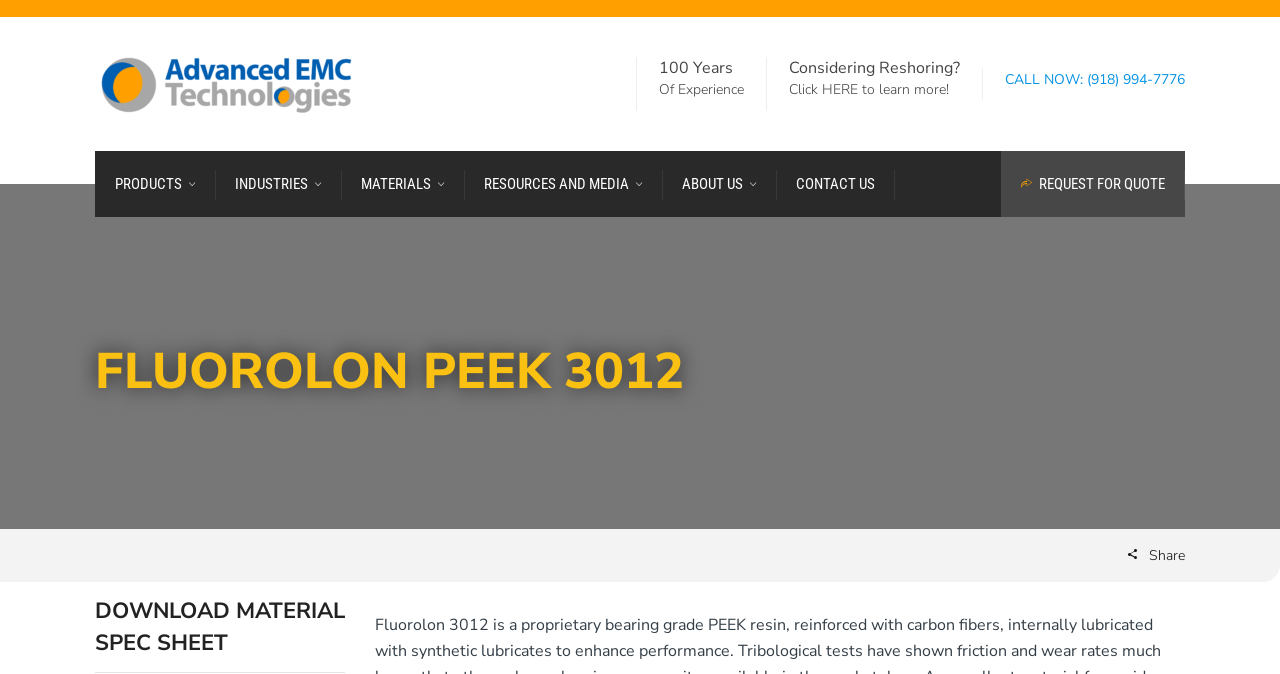Using the information in the image, give a comprehensive answer to the question: 
What is the phone number to call?

I found the phone number by looking at the 'CALL NOW:' text, which is followed by a link with the phone number '(918) 994-7776'.